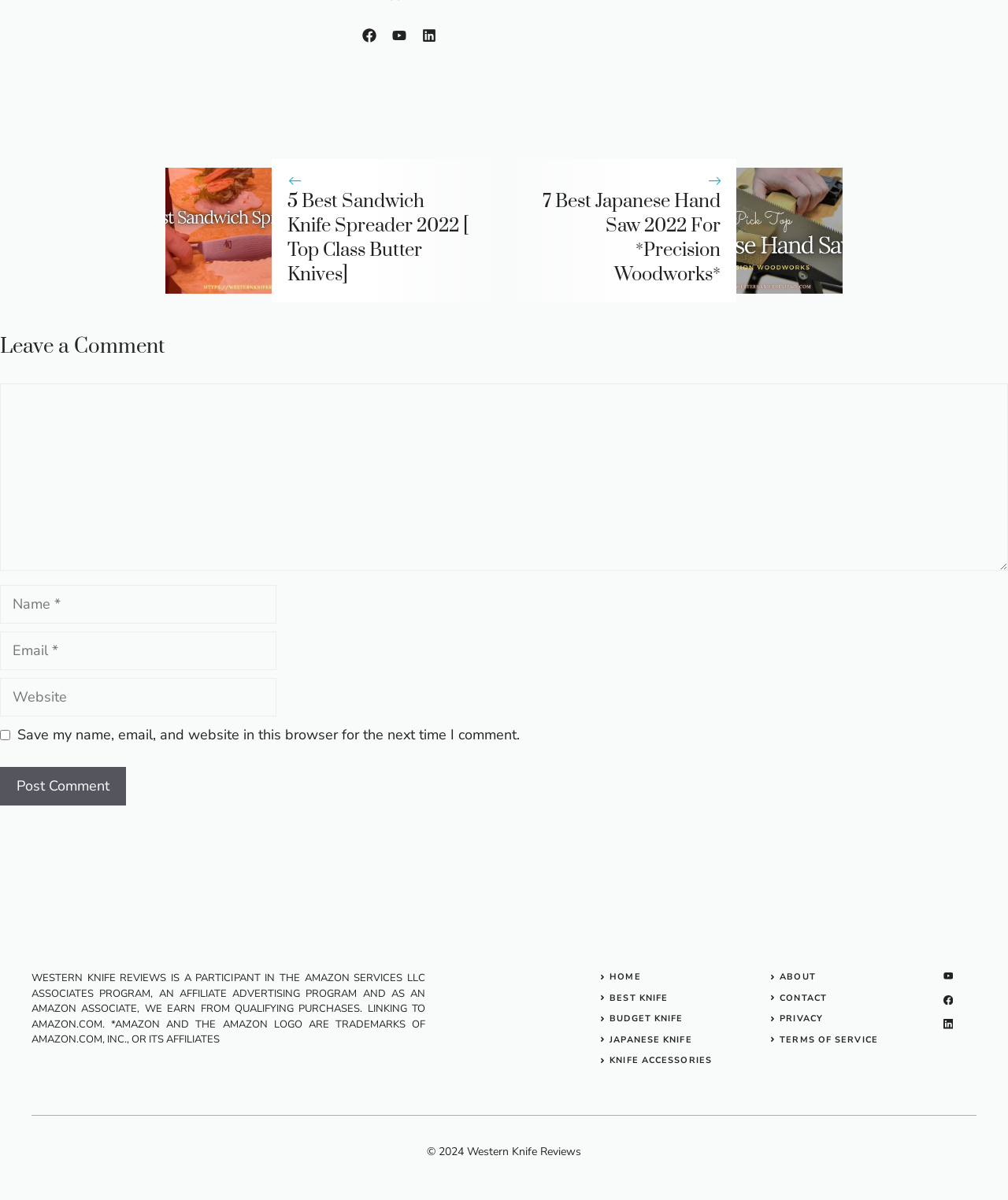Determine the bounding box coordinates of the clickable area required to perform the following instruction: "Click the Post Comment button". The coordinates should be represented as four float numbers between 0 and 1: [left, top, right, bottom].

[0.0, 0.639, 0.125, 0.671]